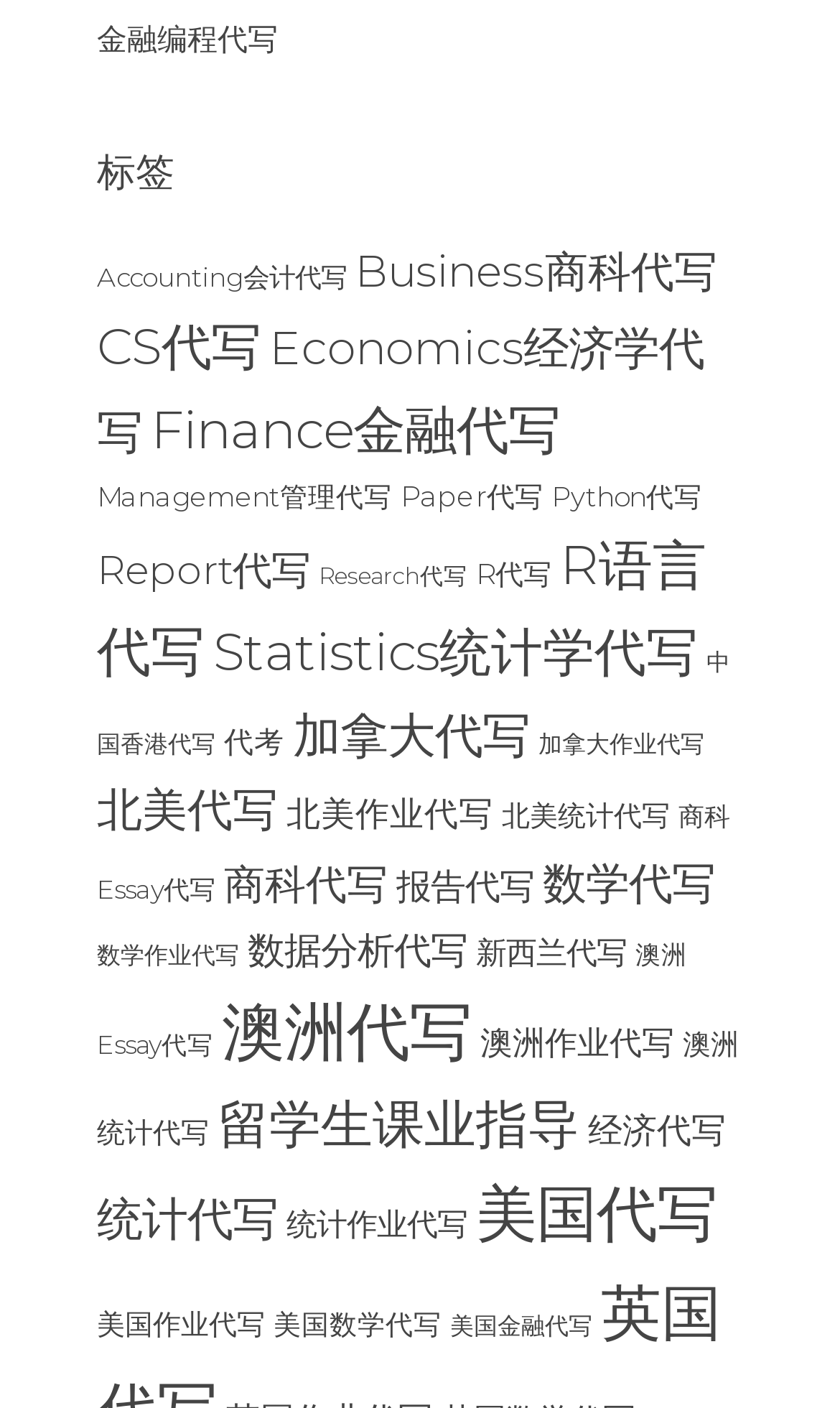Answer this question in one word or a short phrase: What is the category that has the fewest projects?

经济代写